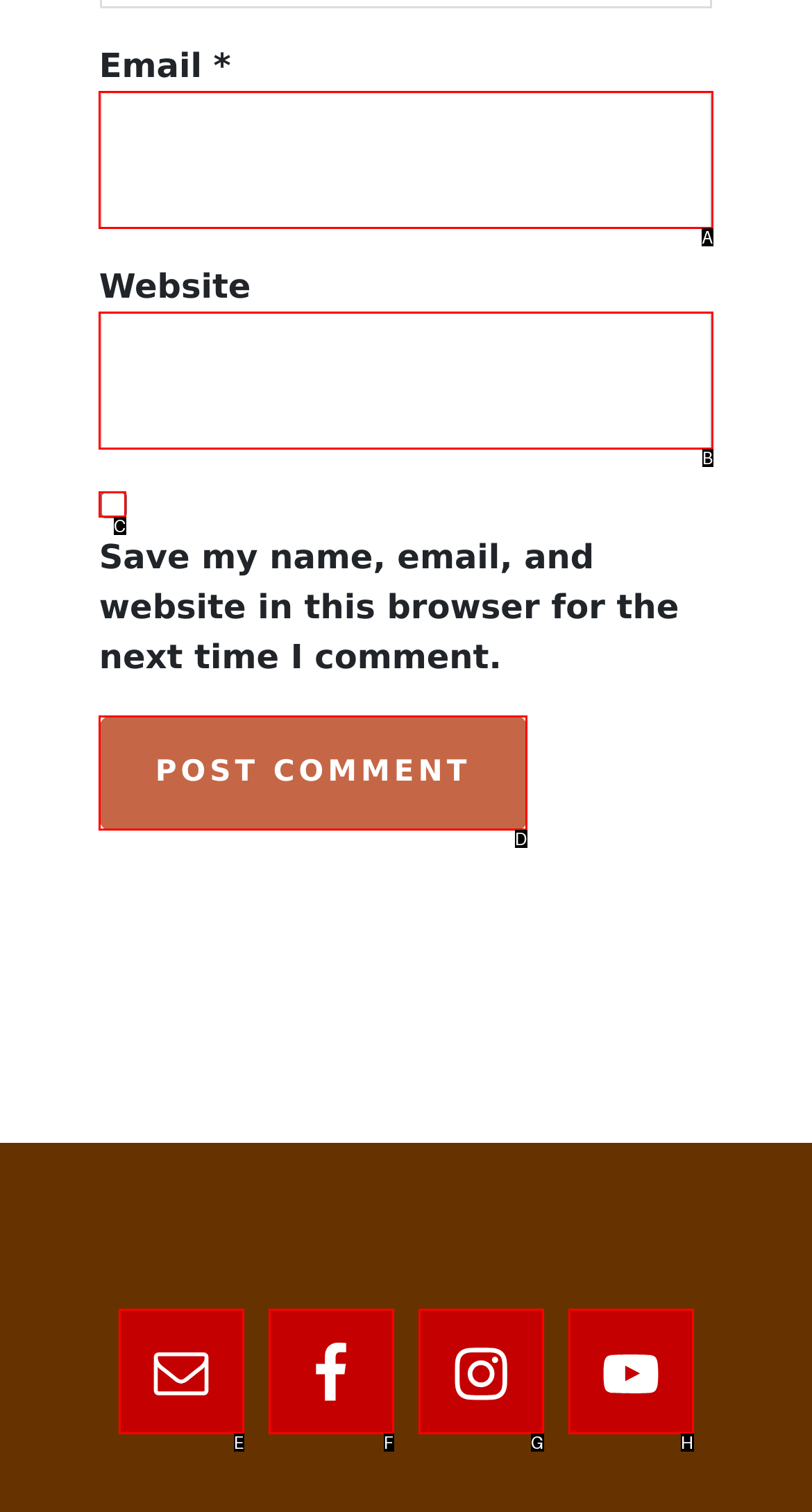Please indicate which option's letter corresponds to the task: Check the save comment option by examining the highlighted elements in the screenshot.

C